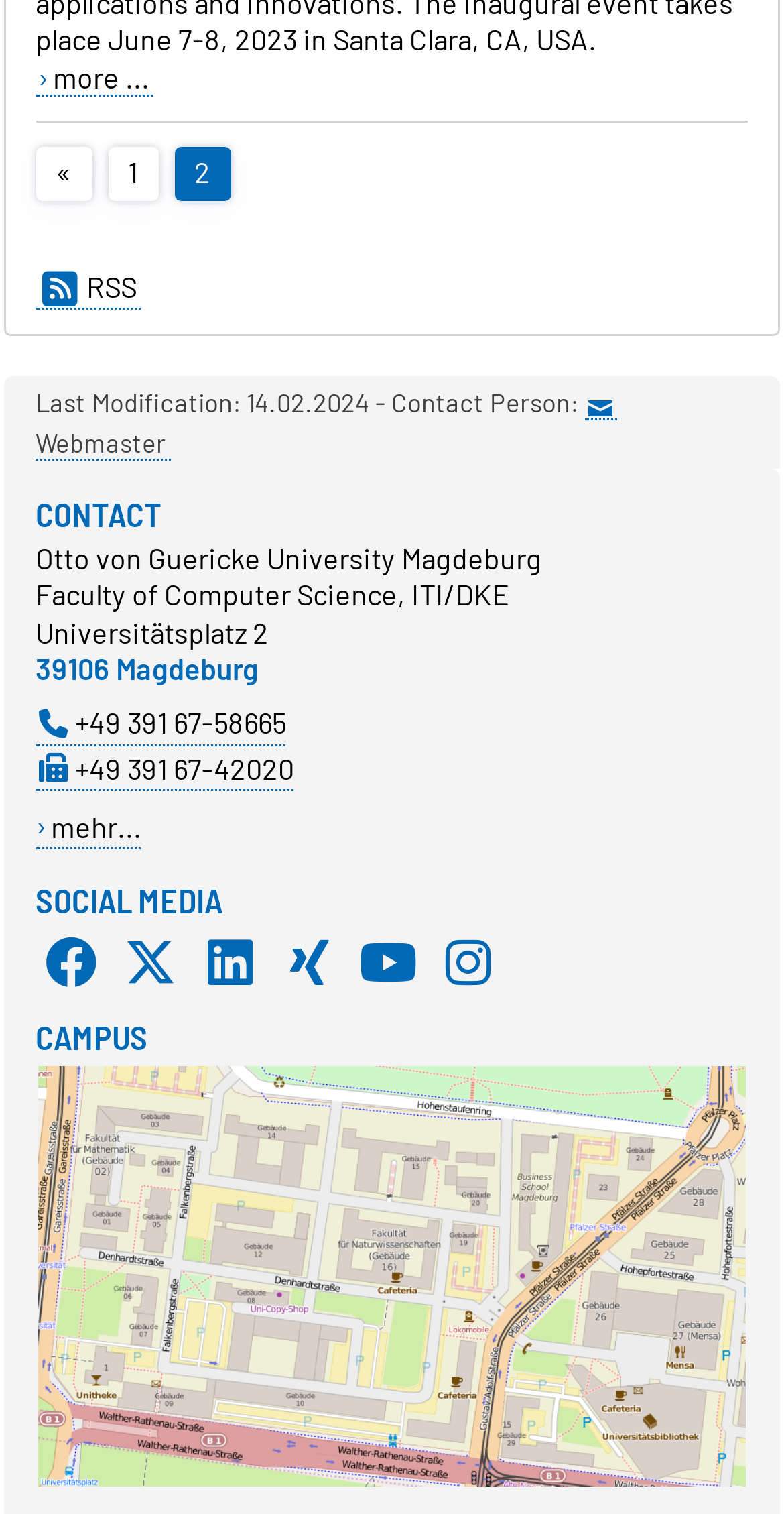Show the bounding box coordinates for the element that needs to be clicked to execute the following instruction: "go to previous page". Provide the coordinates in the form of four float numbers between 0 and 1, i.e., [left, top, right, bottom].

[0.046, 0.097, 0.117, 0.133]